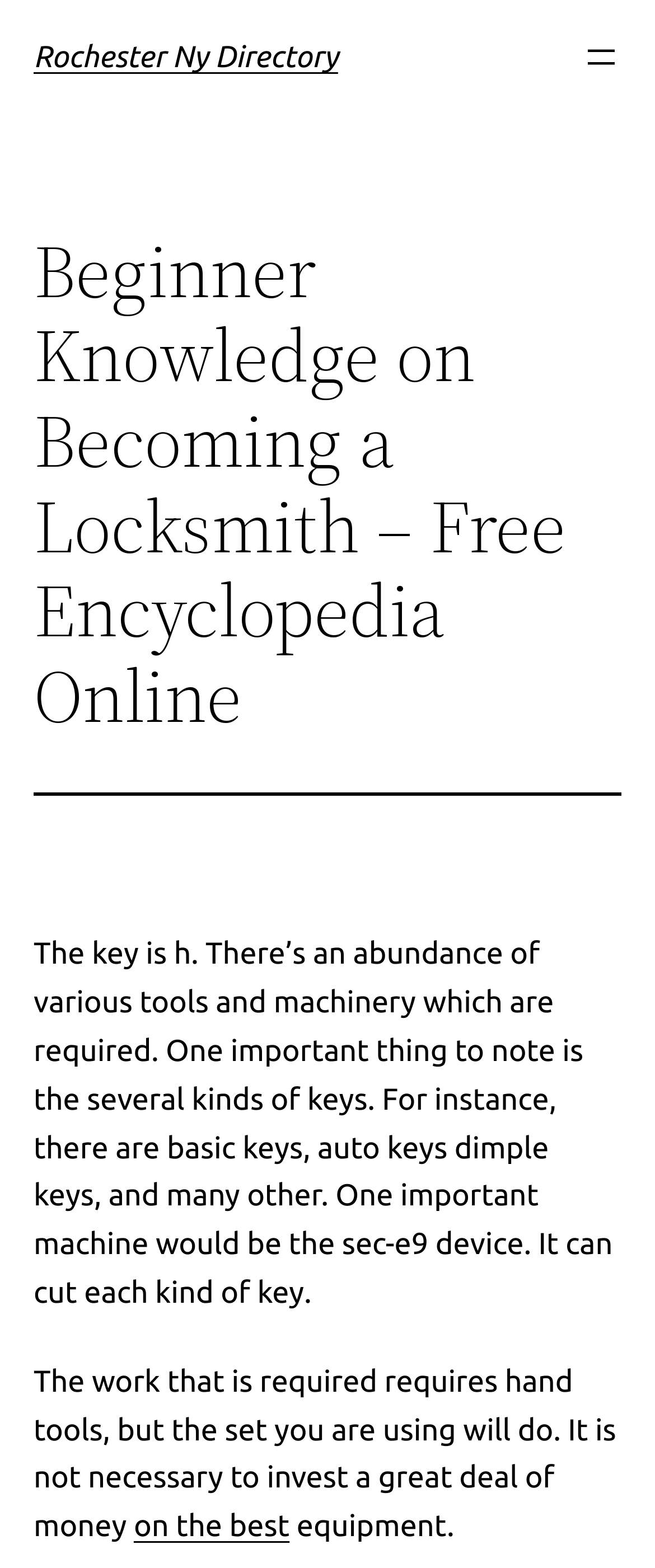Please provide the main heading of the webpage content.

Rochester Ny Directory